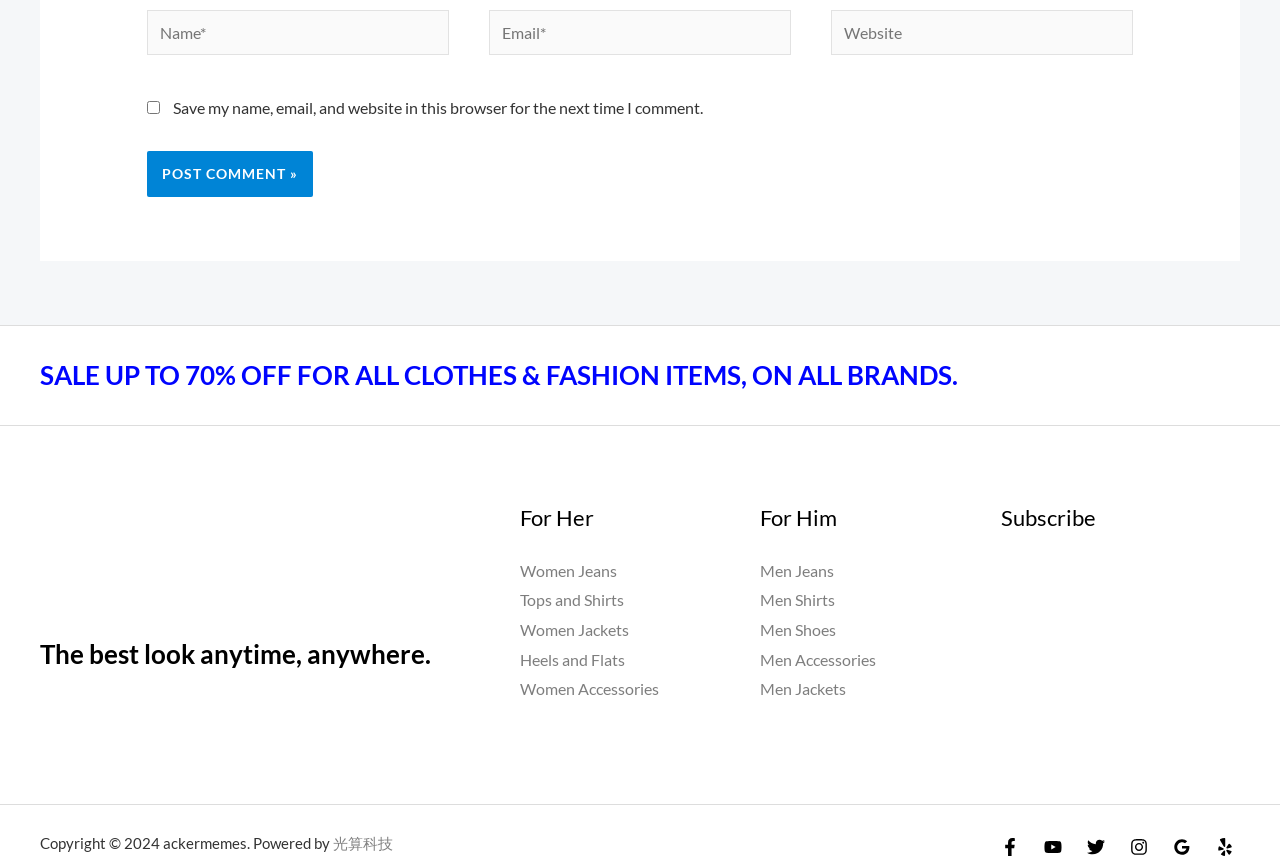Please specify the bounding box coordinates of the region to click in order to perform the following instruction: "Enter your name".

[0.115, 0.011, 0.351, 0.064]